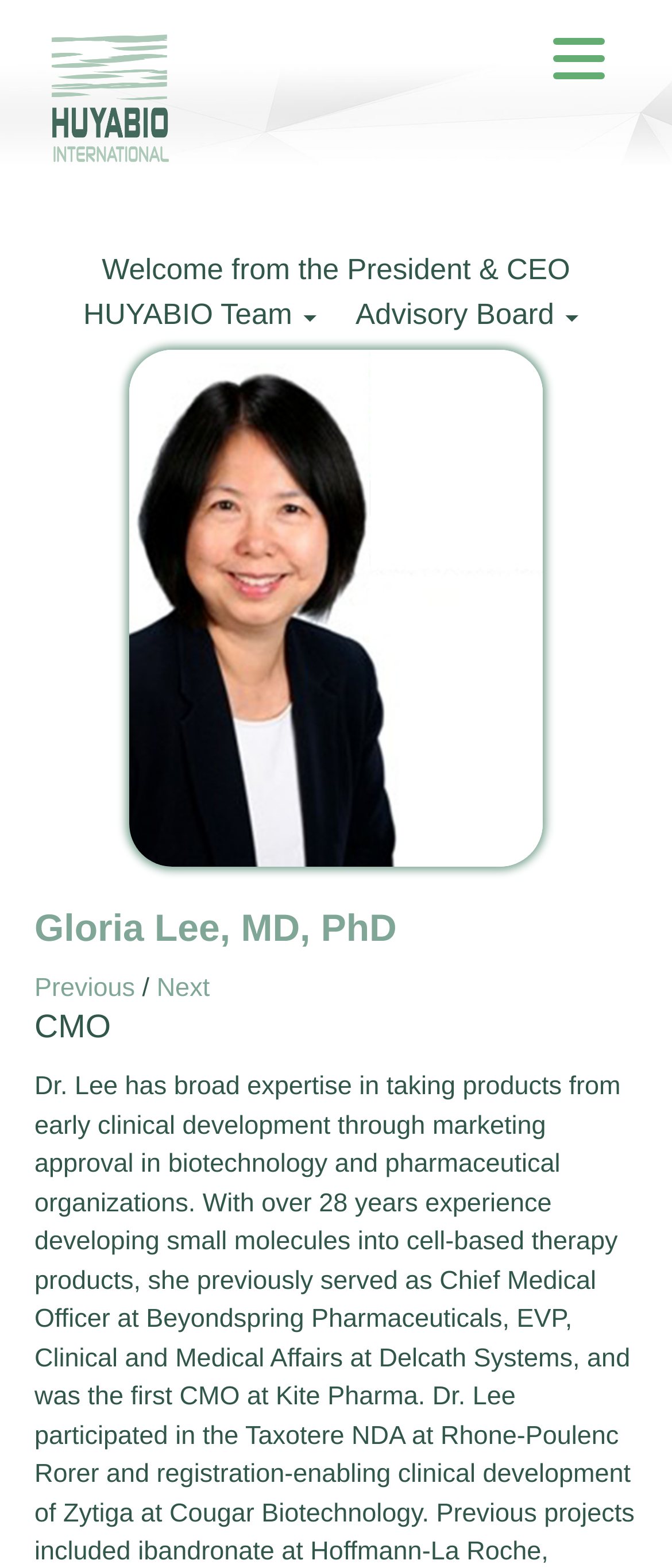What is the title of Gloria Lee?
Answer the question with a detailed explanation, including all necessary information.

I found the answer by looking at the heading 'Gloria Lee, MD, PhD' and the heading 'CMO' which is likely to be the title of Gloria Lee.